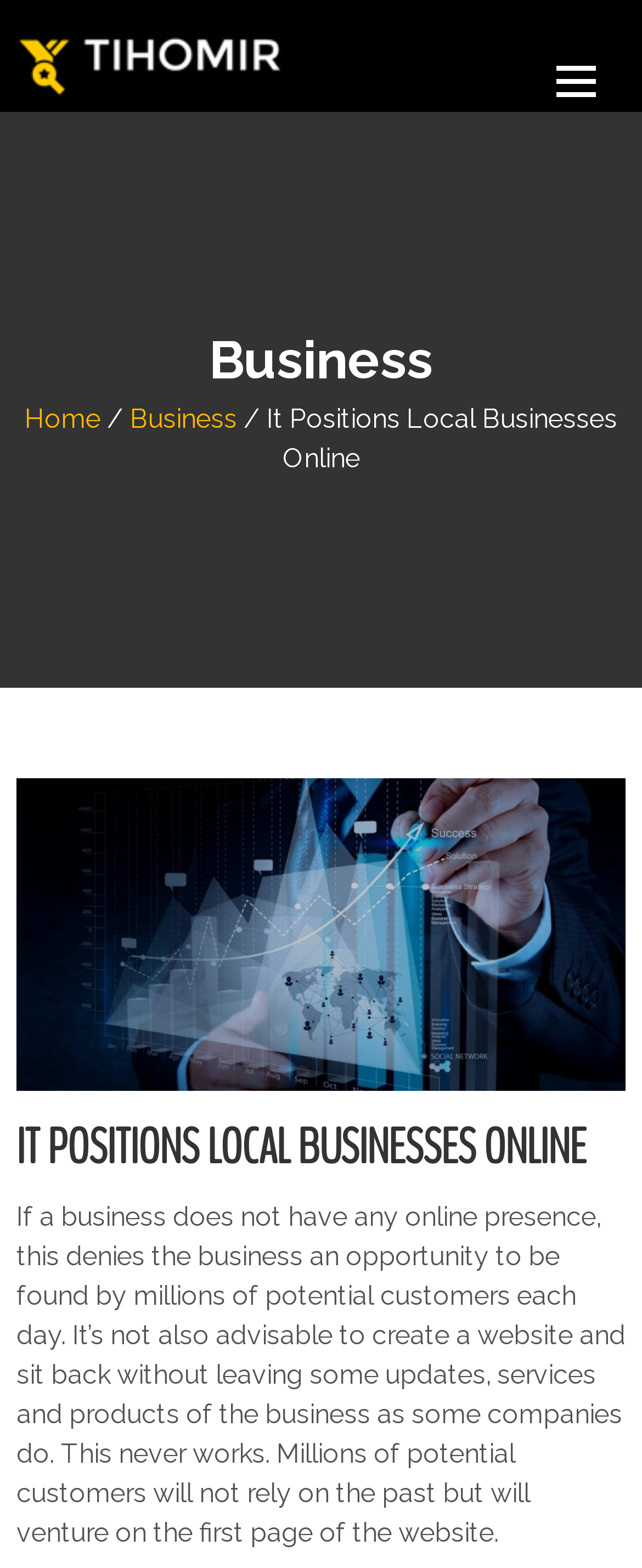Answer the question below using just one word or a short phrase: 
What is the purpose of the website?

To position local businesses online